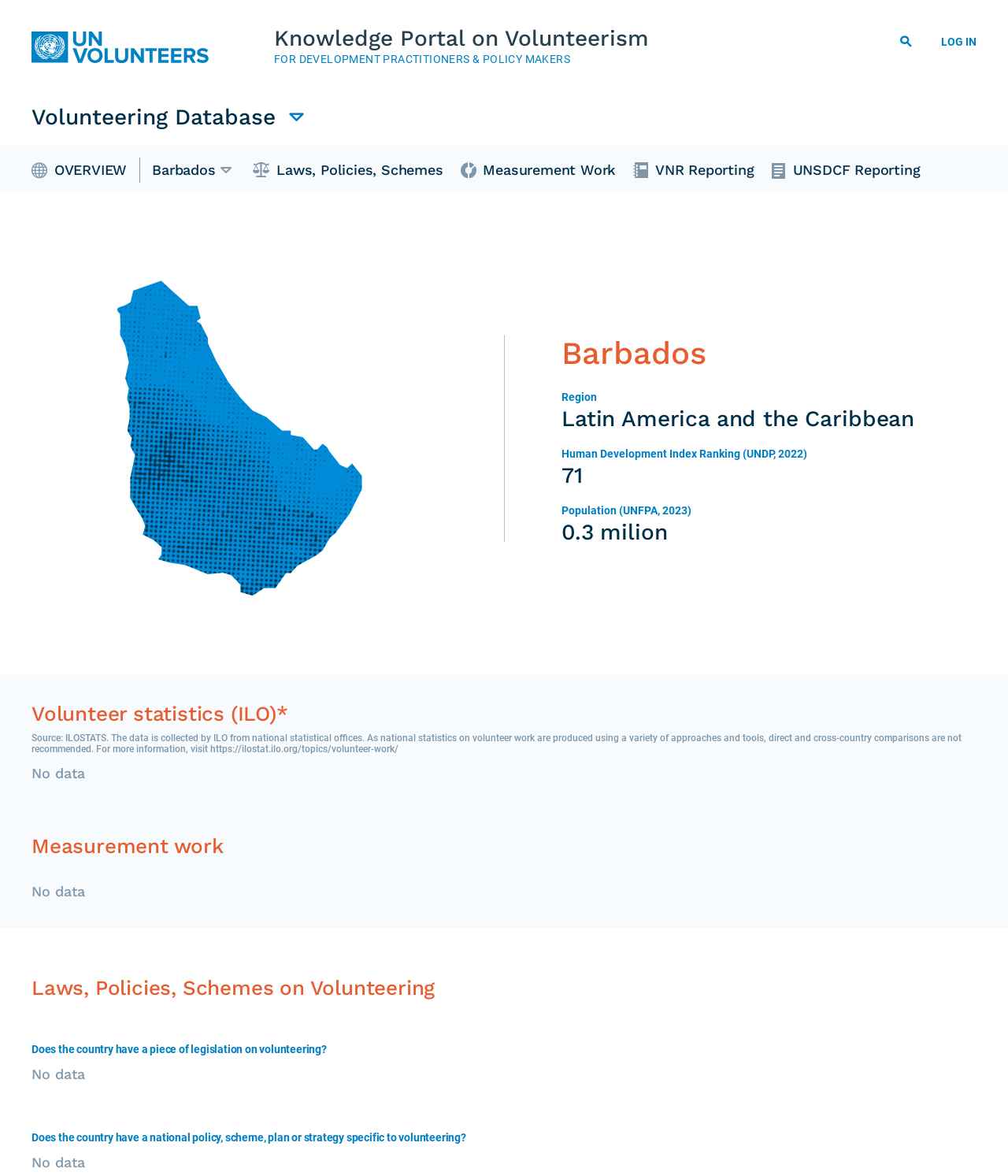Identify the bounding box of the HTML element described as: "Latin America and the Caribbean".

[0.557, 0.345, 0.907, 0.367]